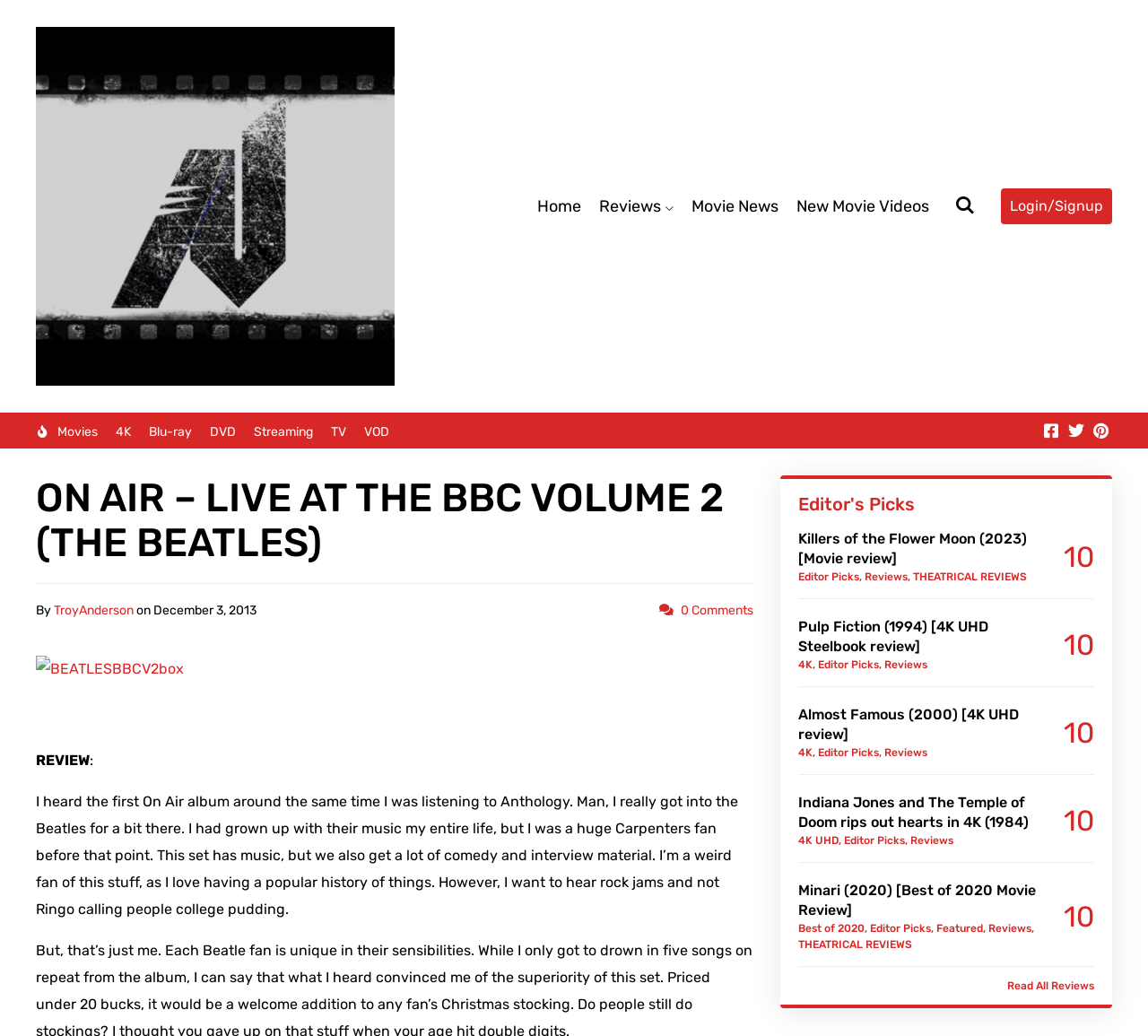Identify the bounding box coordinates for the region of the element that should be clicked to carry out the instruction: "Click on the 'Digital Silk Road' link". The bounding box coordinates should be four float numbers between 0 and 1, i.e., [left, top, right, bottom].

None